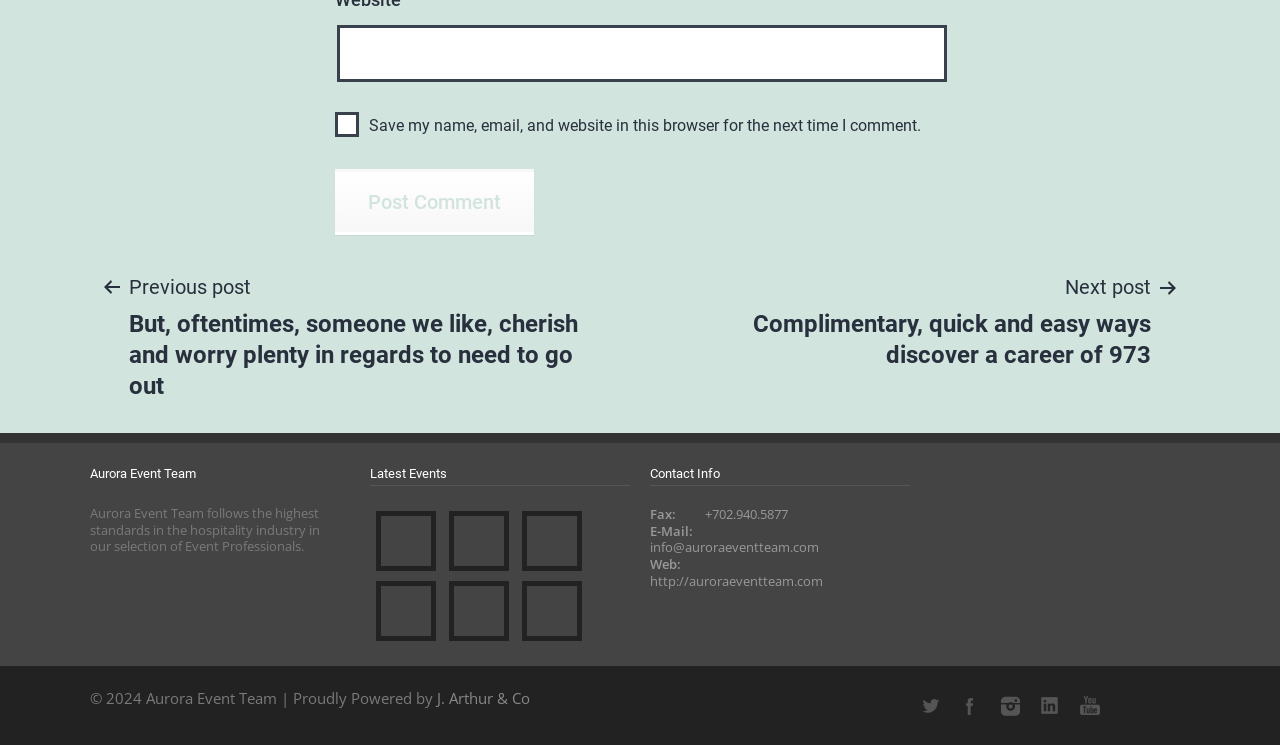Please find and report the bounding box coordinates of the element to click in order to perform the following action: "Check the save comment checkbox". The coordinates should be expressed as four float numbers between 0 and 1, in the format [left, top, right, bottom].

[0.262, 0.15, 0.281, 0.184]